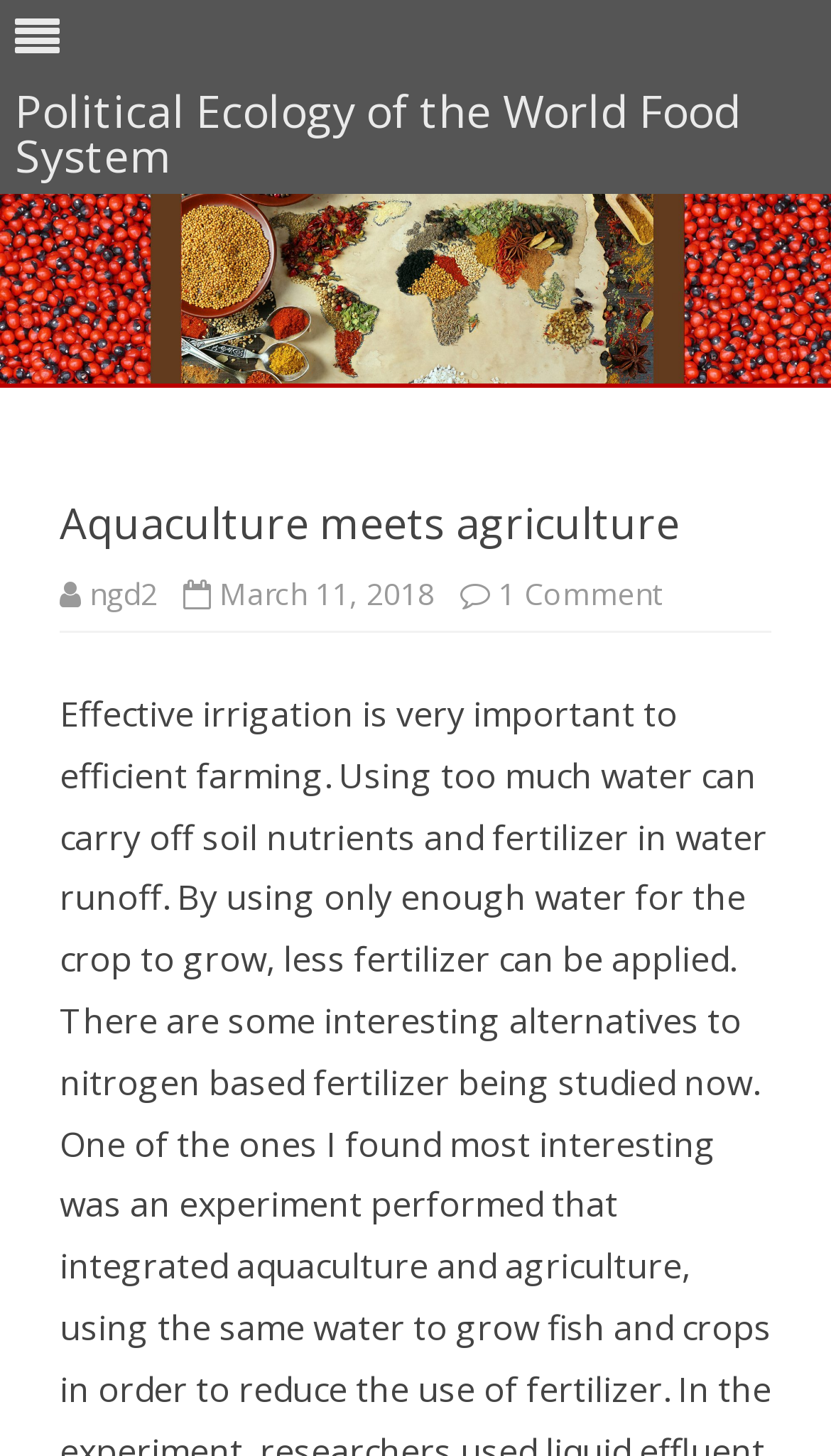Locate the headline of the webpage and generate its content.

Aquaculture meets agriculture